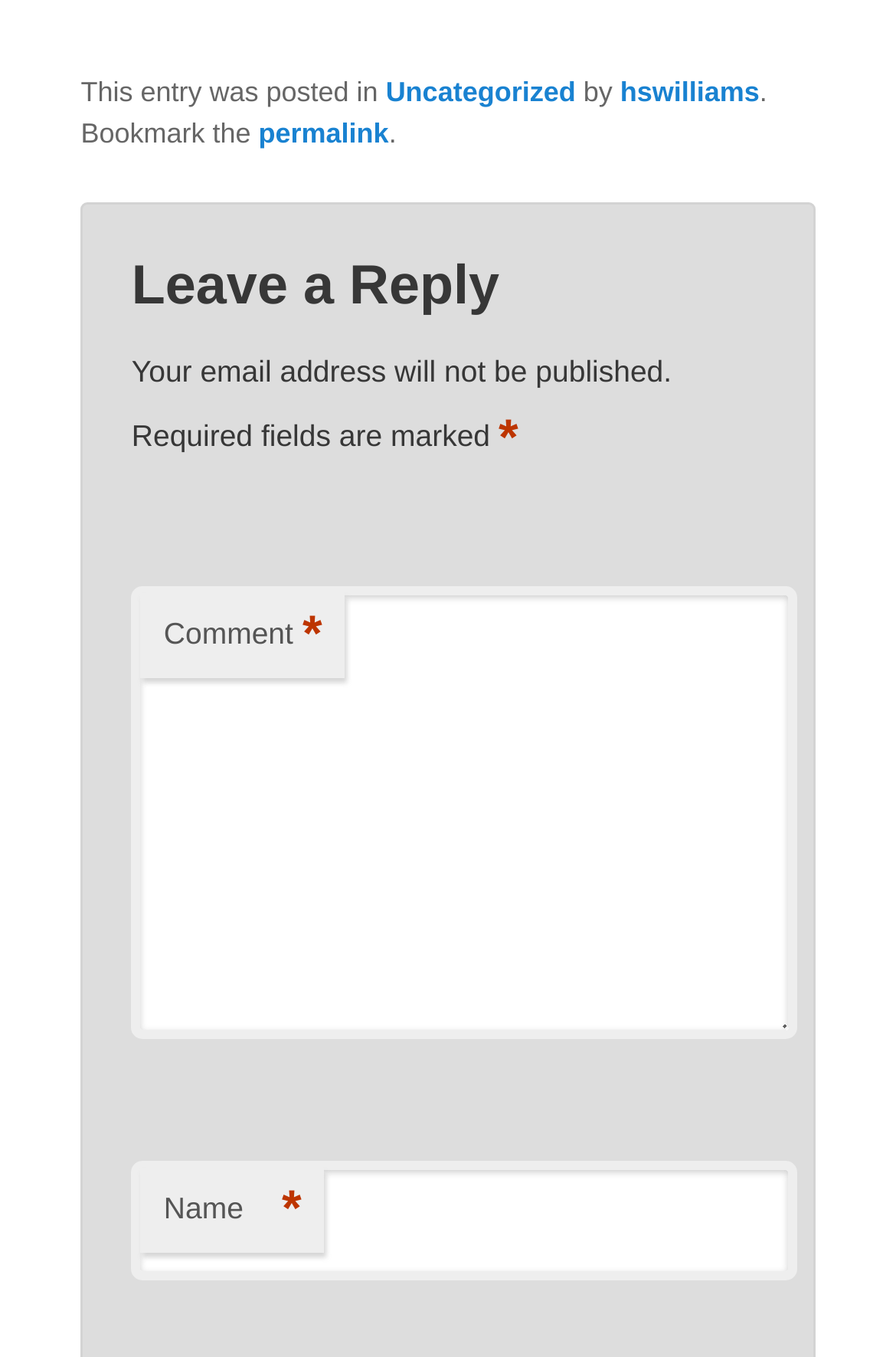Provide the bounding box coordinates in the format (top-left x, top-left y, bottom-right x, bottom-right y). All values are floating point numbers between 0 and 1. Determine the bounding box coordinate of the UI element described as: Uncategorized

[0.43, 0.056, 0.642, 0.08]